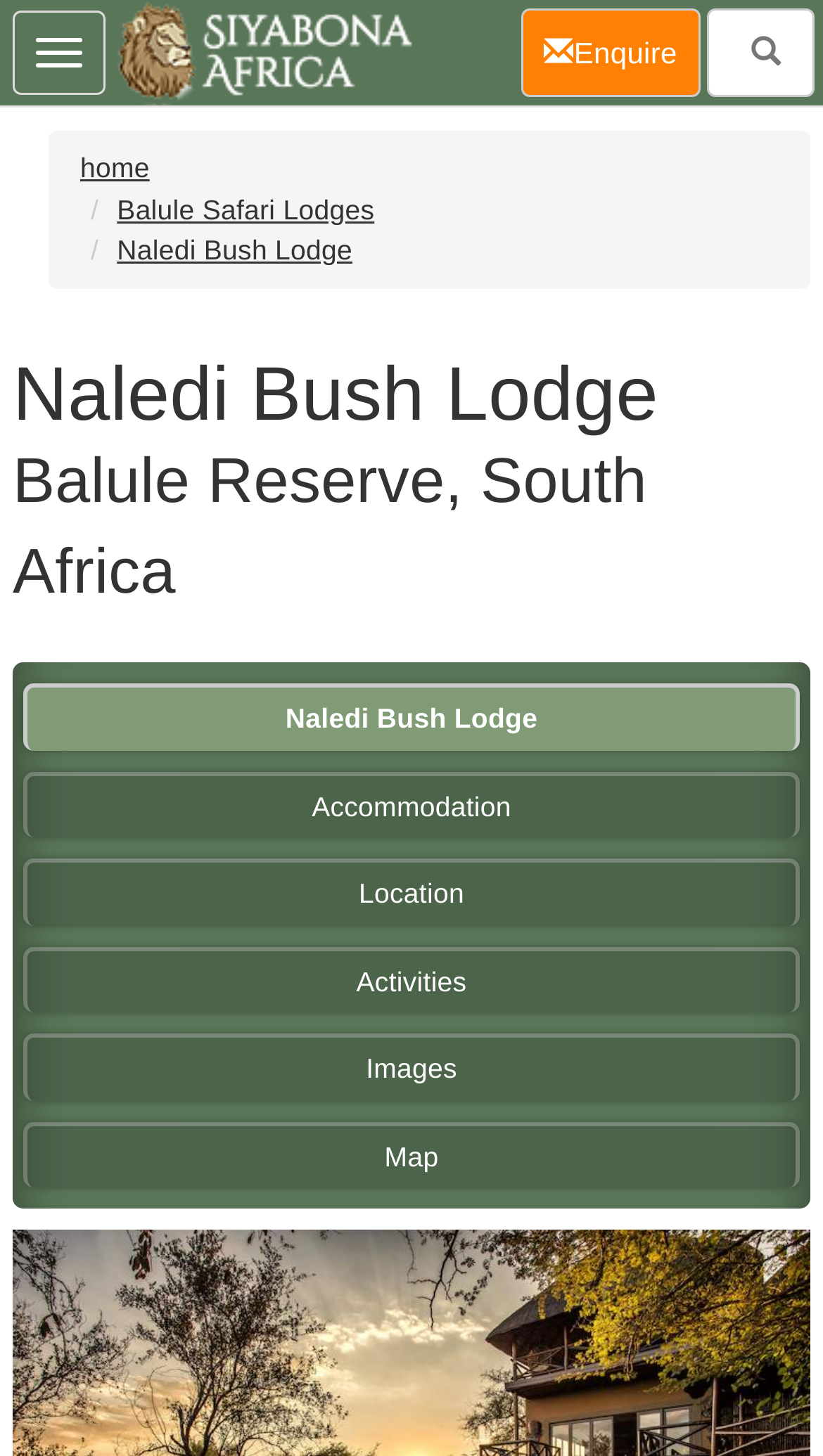What is the name of the lodge?
Provide an in-depth and detailed explanation in response to the question.

The name of the lodge can be found in the heading 'Naledi Bush Lodge Balule Reserve, South Africa' and also in the link 'Naledi Bush Lodge' which appears multiple times on the webpage.